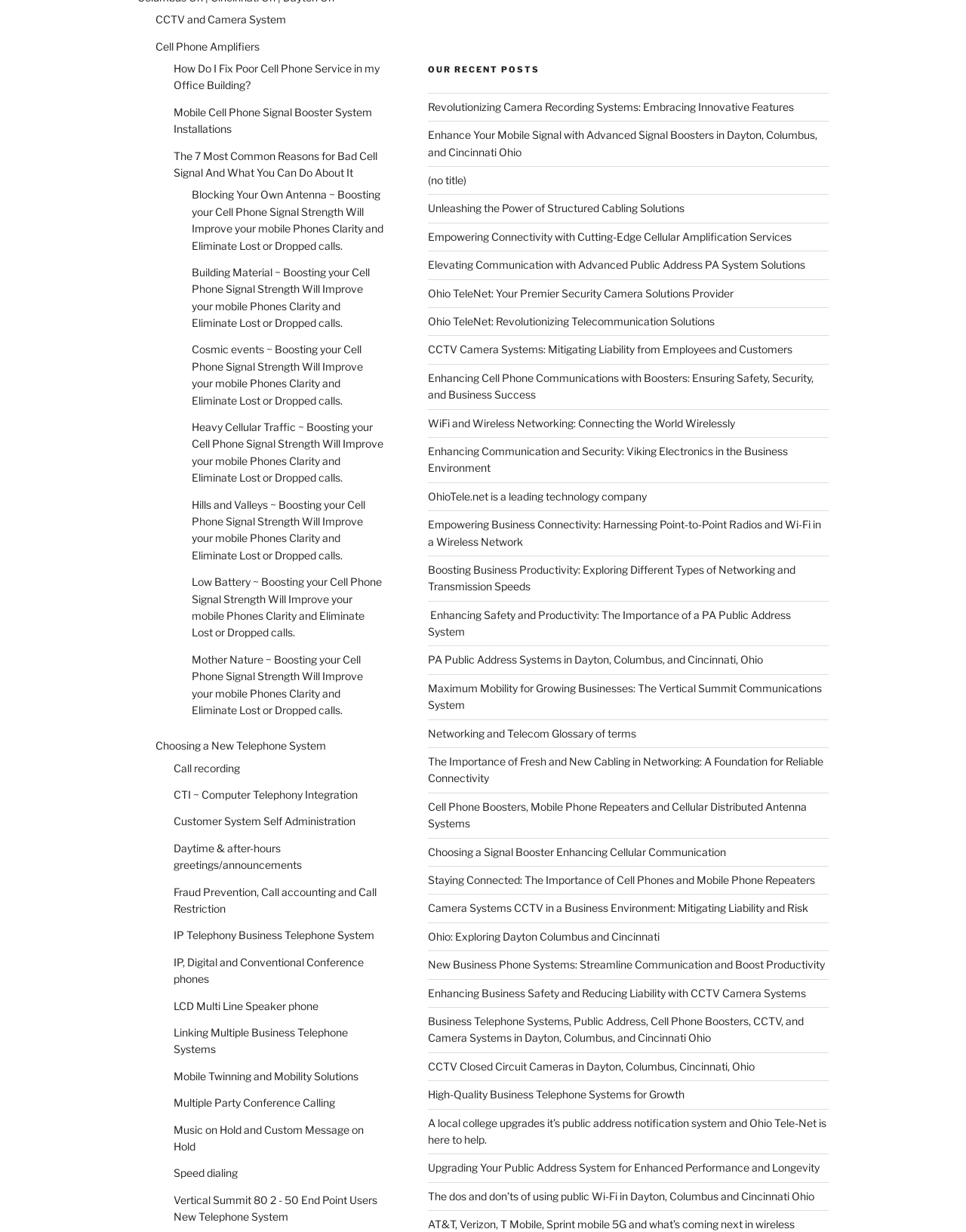What is the purpose of the 'OUR RECENT POSTS' section?
Please answer the question as detailed as possible based on the image.

The 'OUR RECENT POSTS' section contains a list of links to recent blog posts, suggesting that its purpose is to showcase the website's recent content and provide users with easy access to relevant information.